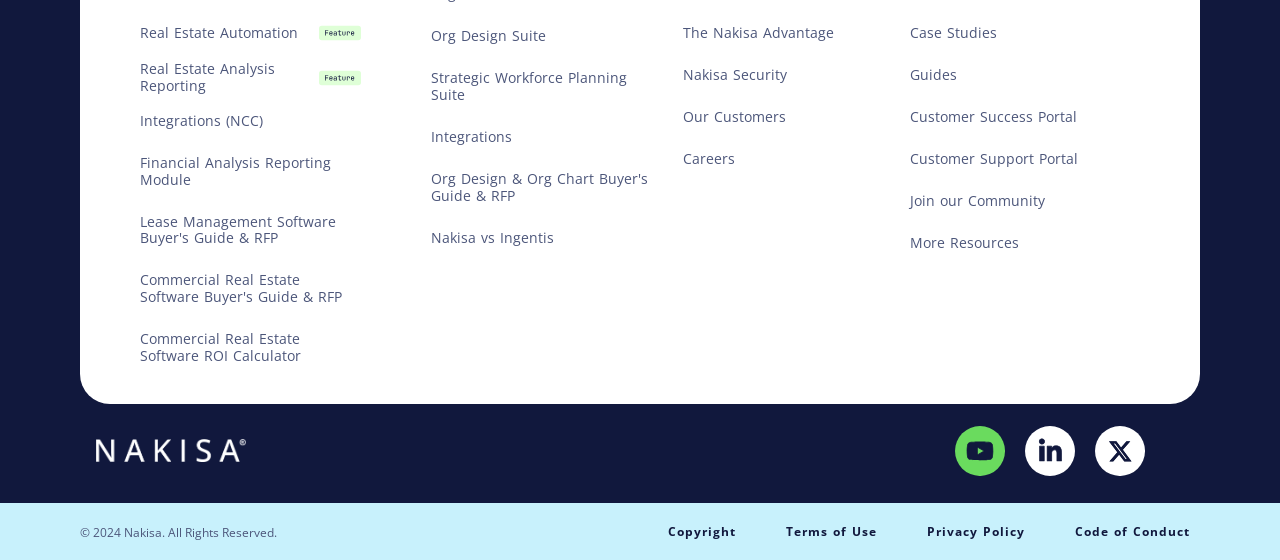How many social media links are there?
Deliver a detailed and extensive answer to the question.

There are three social media links, which are Youtube, Linkedin, and Twitter, located at the bottom-right corner of the webpage, with IDs 354, 356, and 358 respectively.